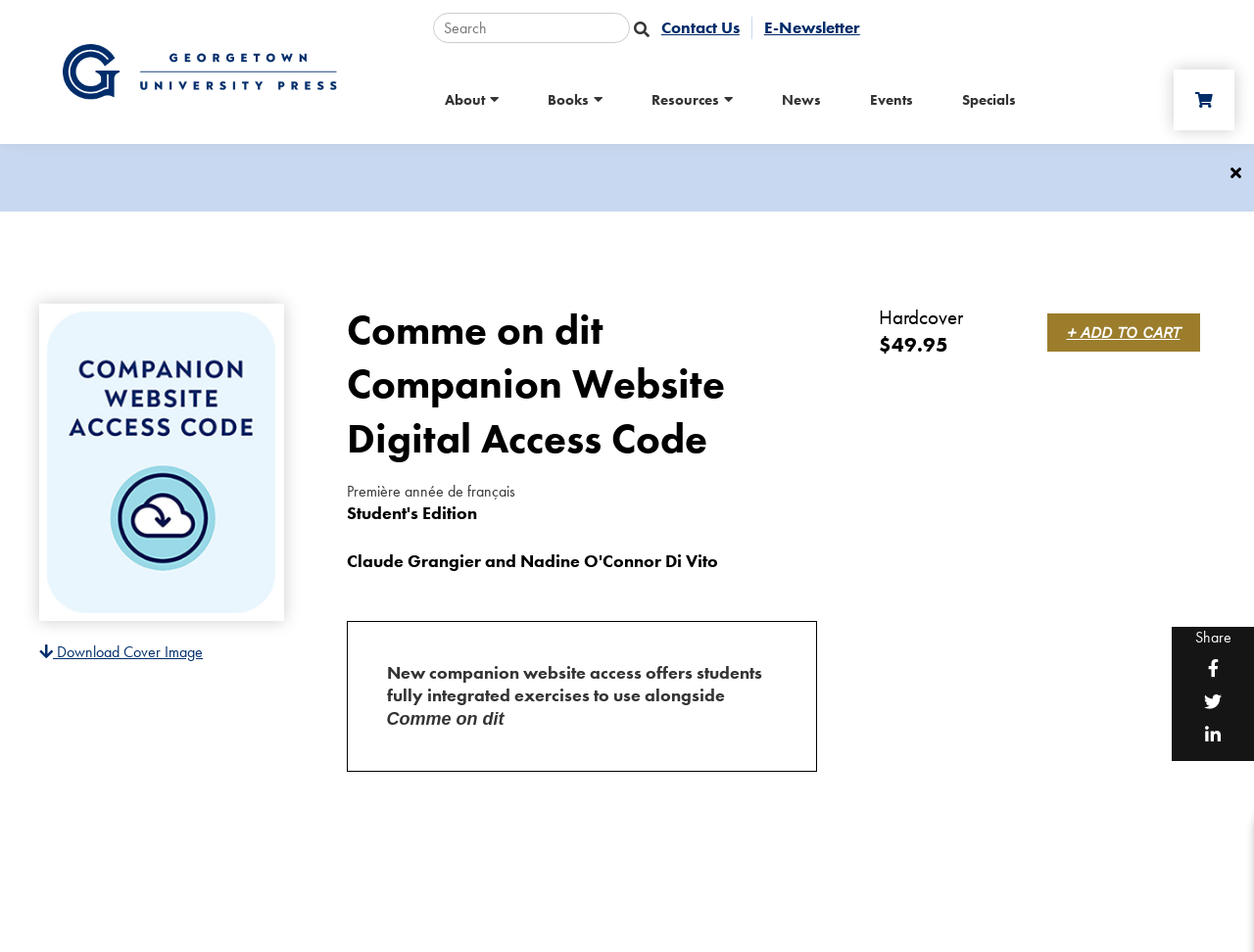What is the name of the university press?
Using the visual information, respond with a single word or phrase.

Georgetown University Press